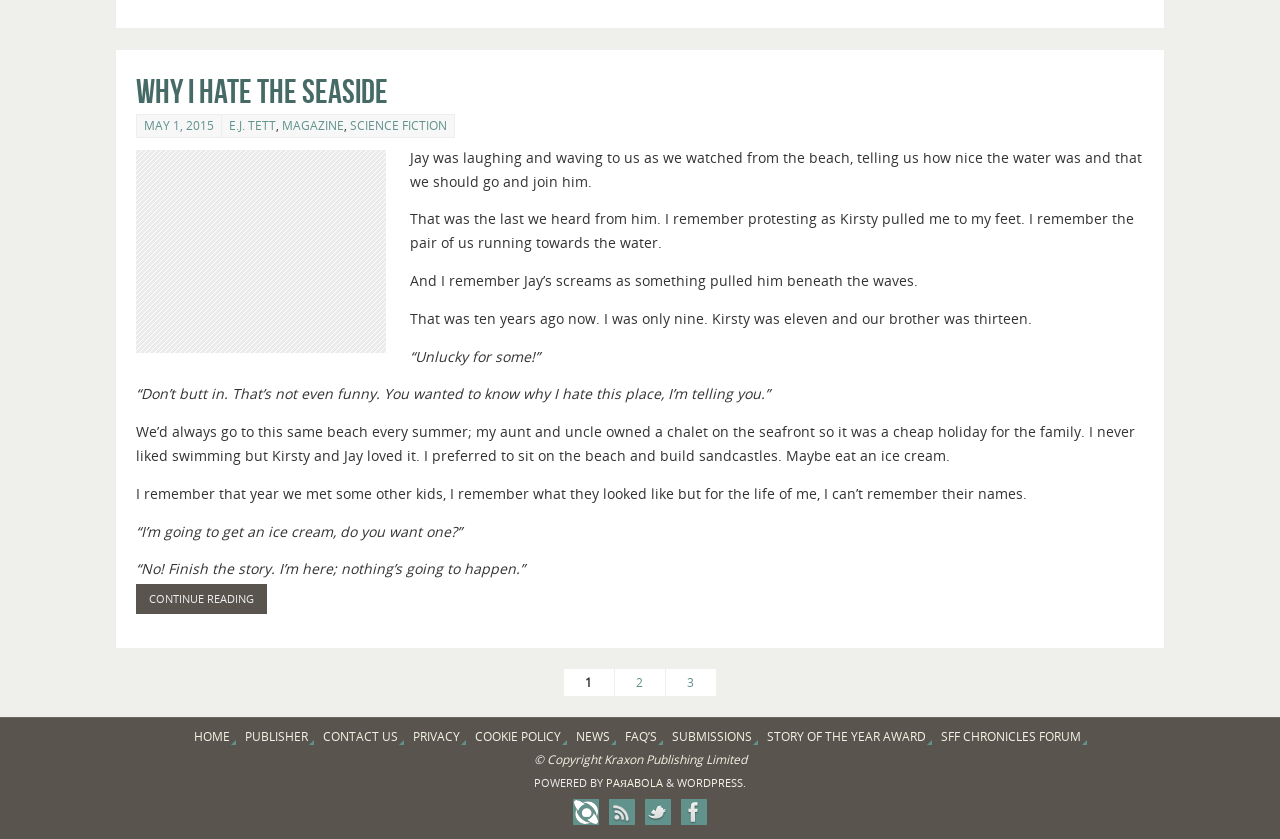Respond to the question below with a single word or phrase:
What is the name of the author of the article?

E.J. TETT